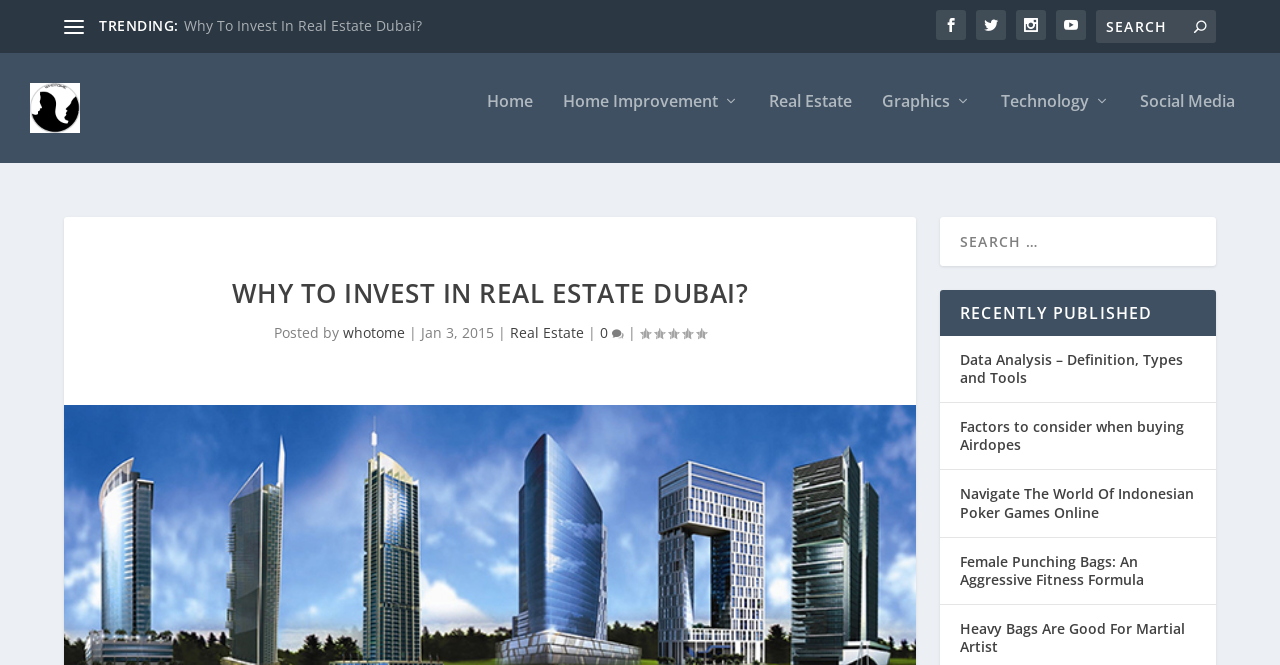Find the bounding box coordinates for the area that should be clicked to accomplish the instruction: "Click on the trending link".

[0.143, 0.025, 0.329, 0.053]